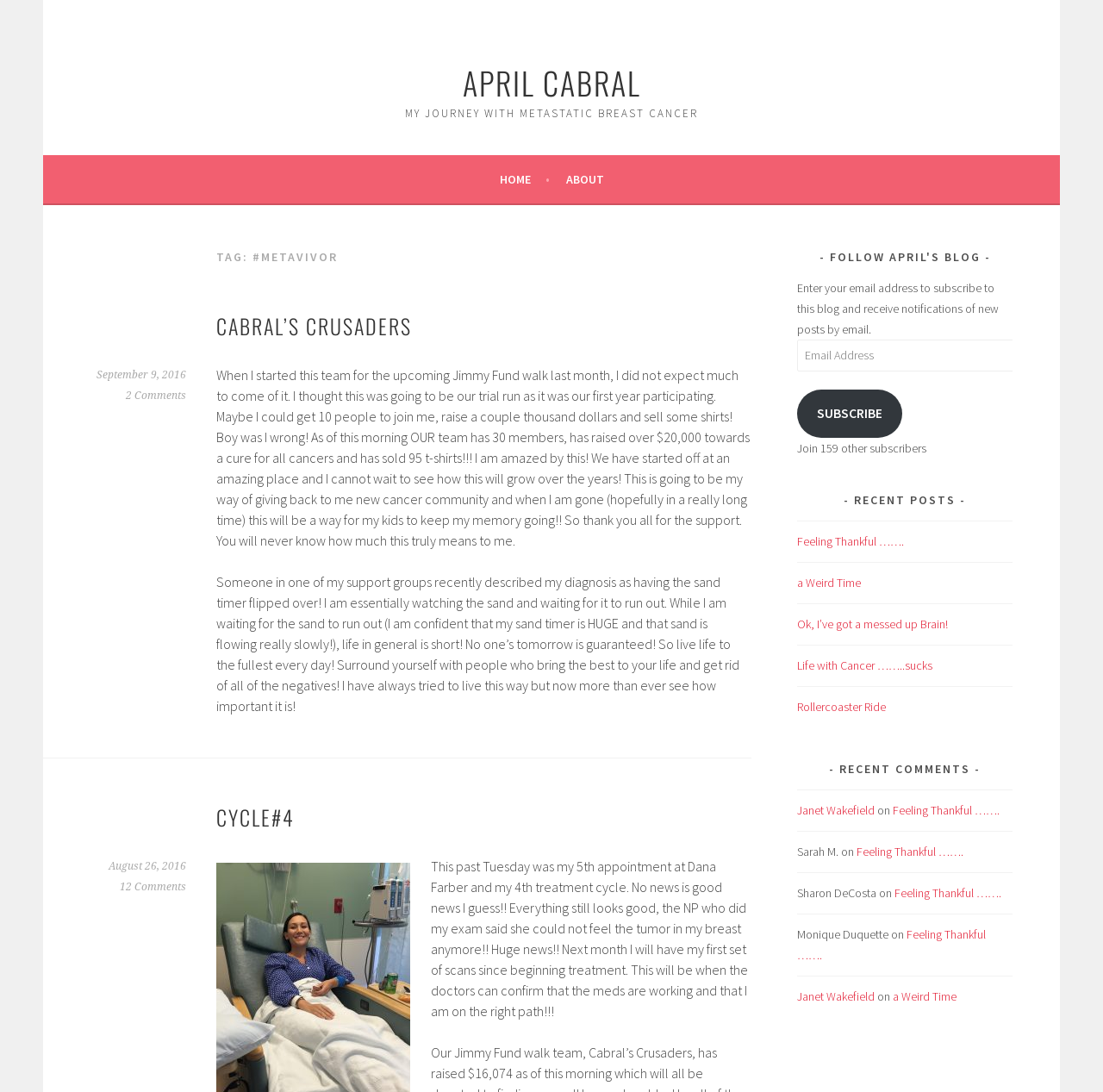Pinpoint the bounding box coordinates of the area that must be clicked to complete this instruction: "Check the 'RECENT COMMENTS'".

[0.723, 0.695, 0.918, 0.714]